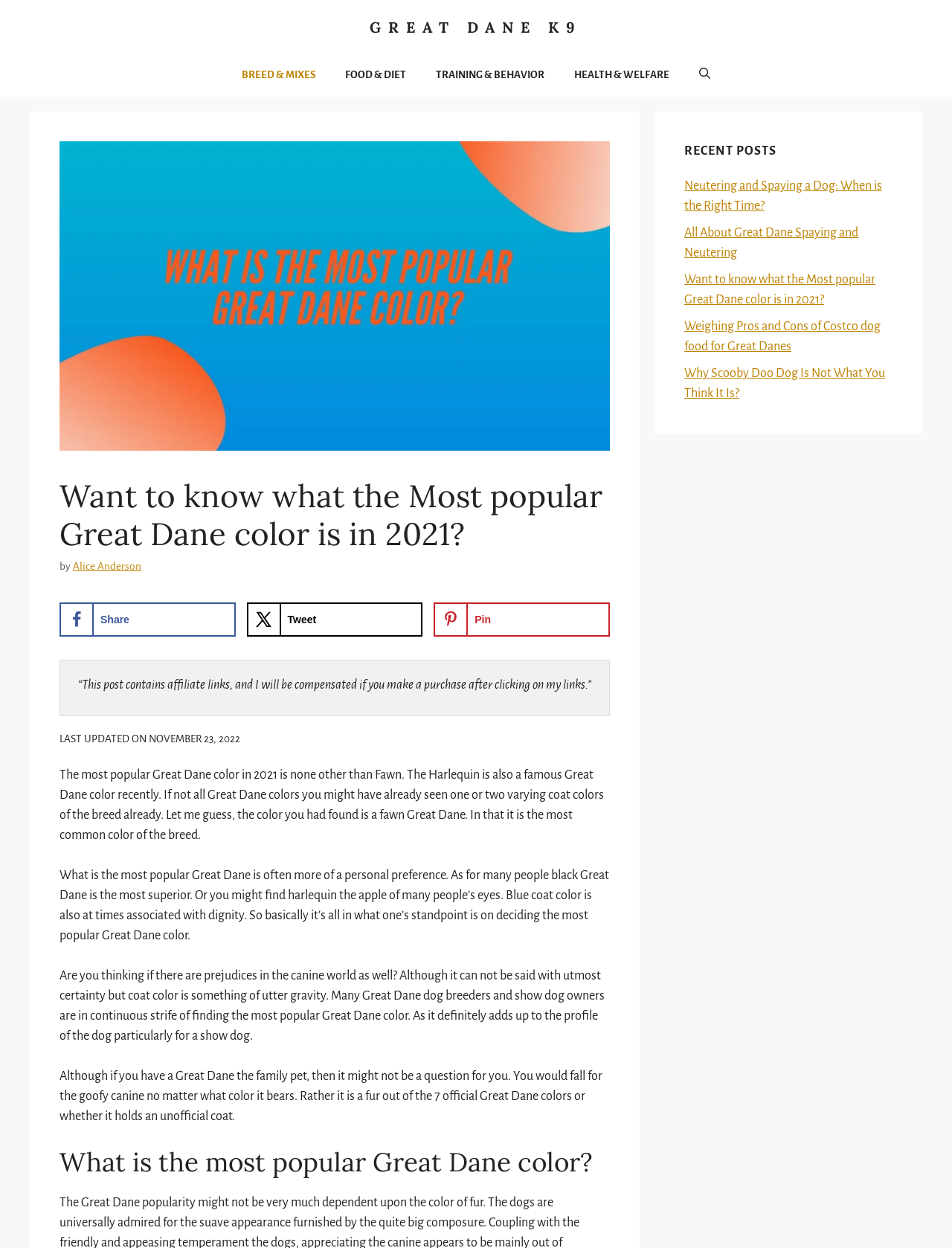Please provide the bounding box coordinate of the region that matches the element description: Alice Anderson. Coordinates should be in the format (top-left x, top-left y, bottom-right x, bottom-right y) and all values should be between 0 and 1.

[0.077, 0.449, 0.148, 0.458]